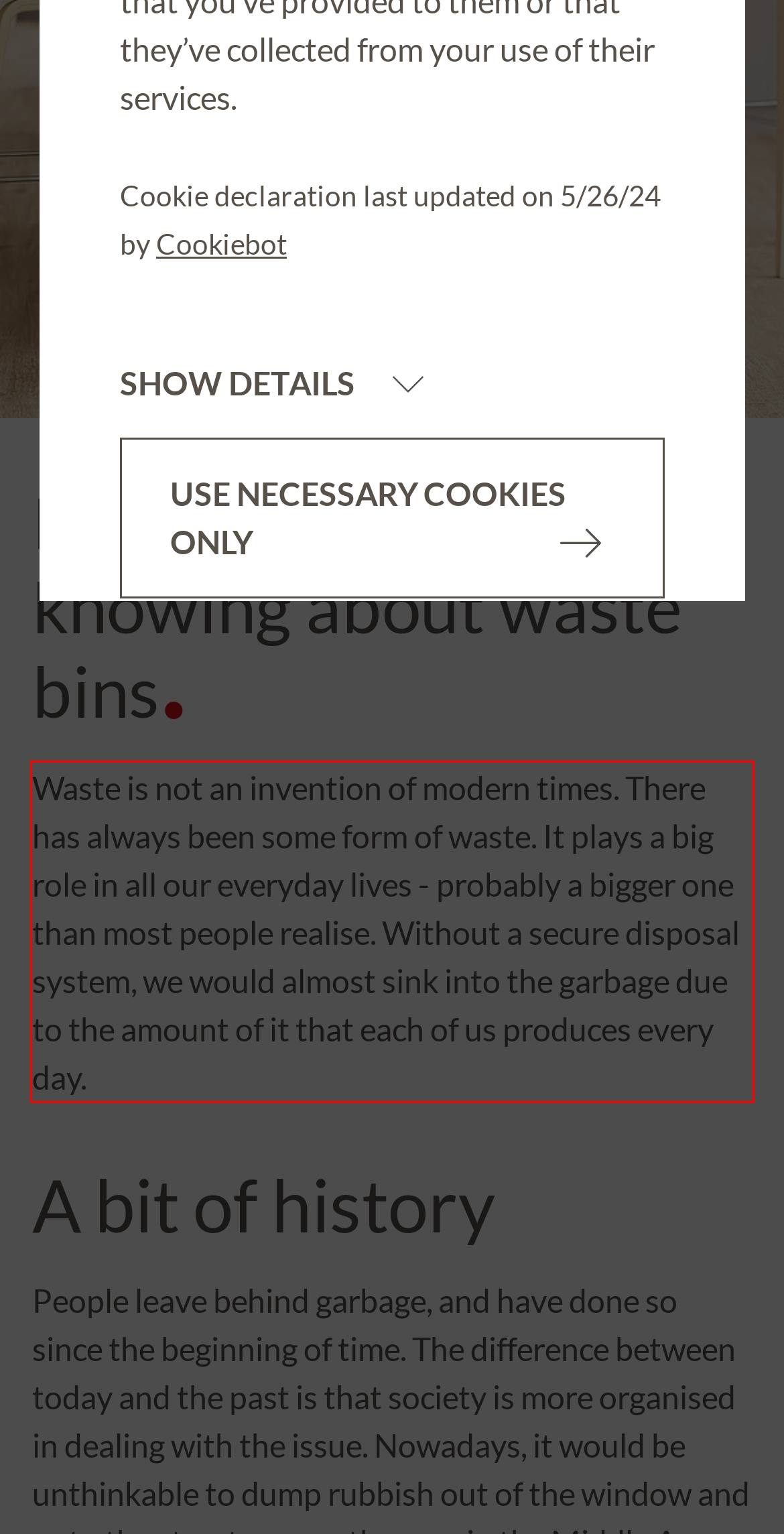You are given a screenshot of a webpage with a UI element highlighted by a red bounding box. Please perform OCR on the text content within this red bounding box.

Waste is not an invention of modern times. There has always been some form of waste. It plays a big role in all our everyday lives - probably a bigger one than most people realise. Without a secure disposal system, we would almost sink into the garbage due to the amount of it that each of us produces every day.